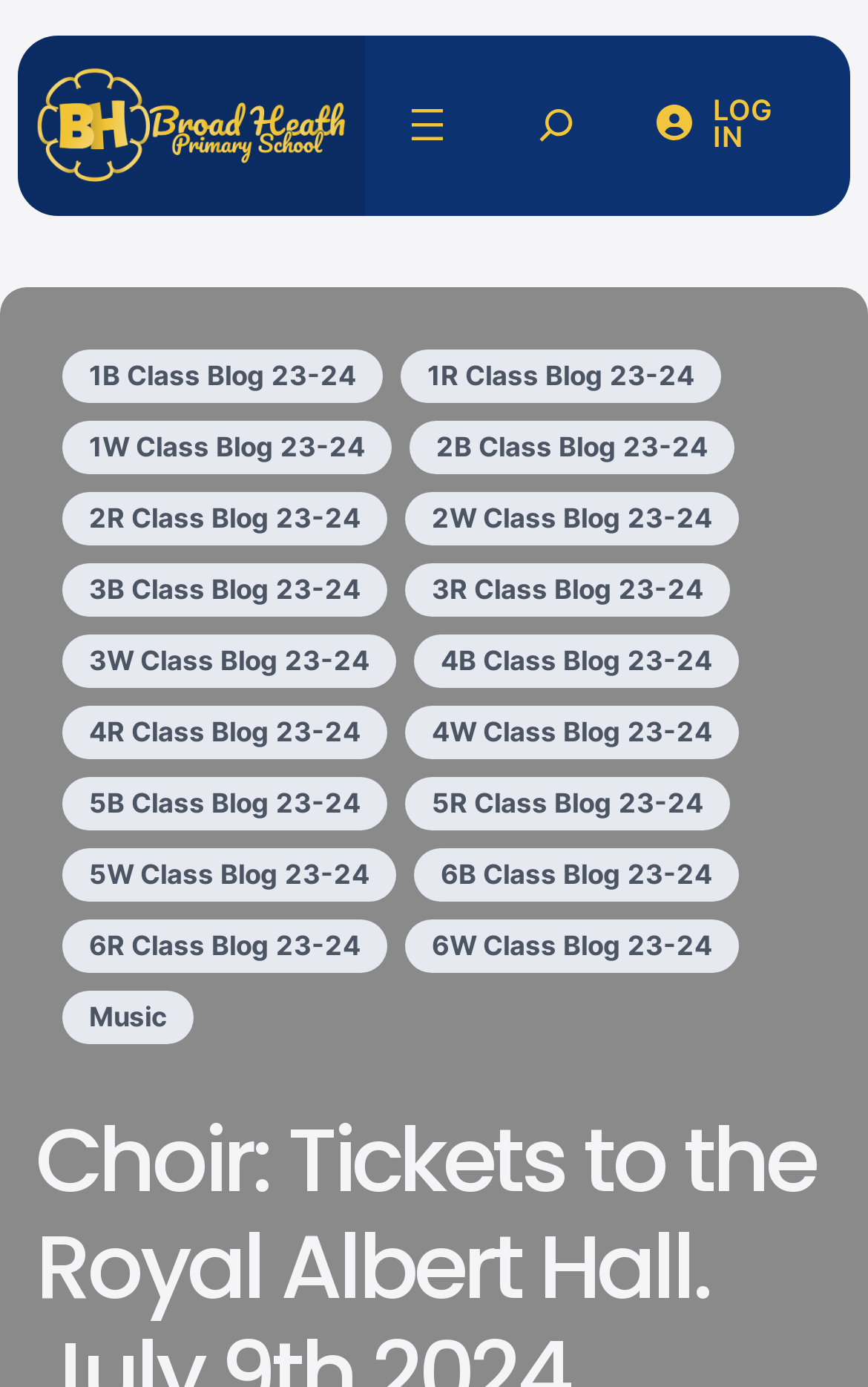What is the theme of the 'Music' link?
From the screenshot, supply a one-word or short-phrase answer.

Music